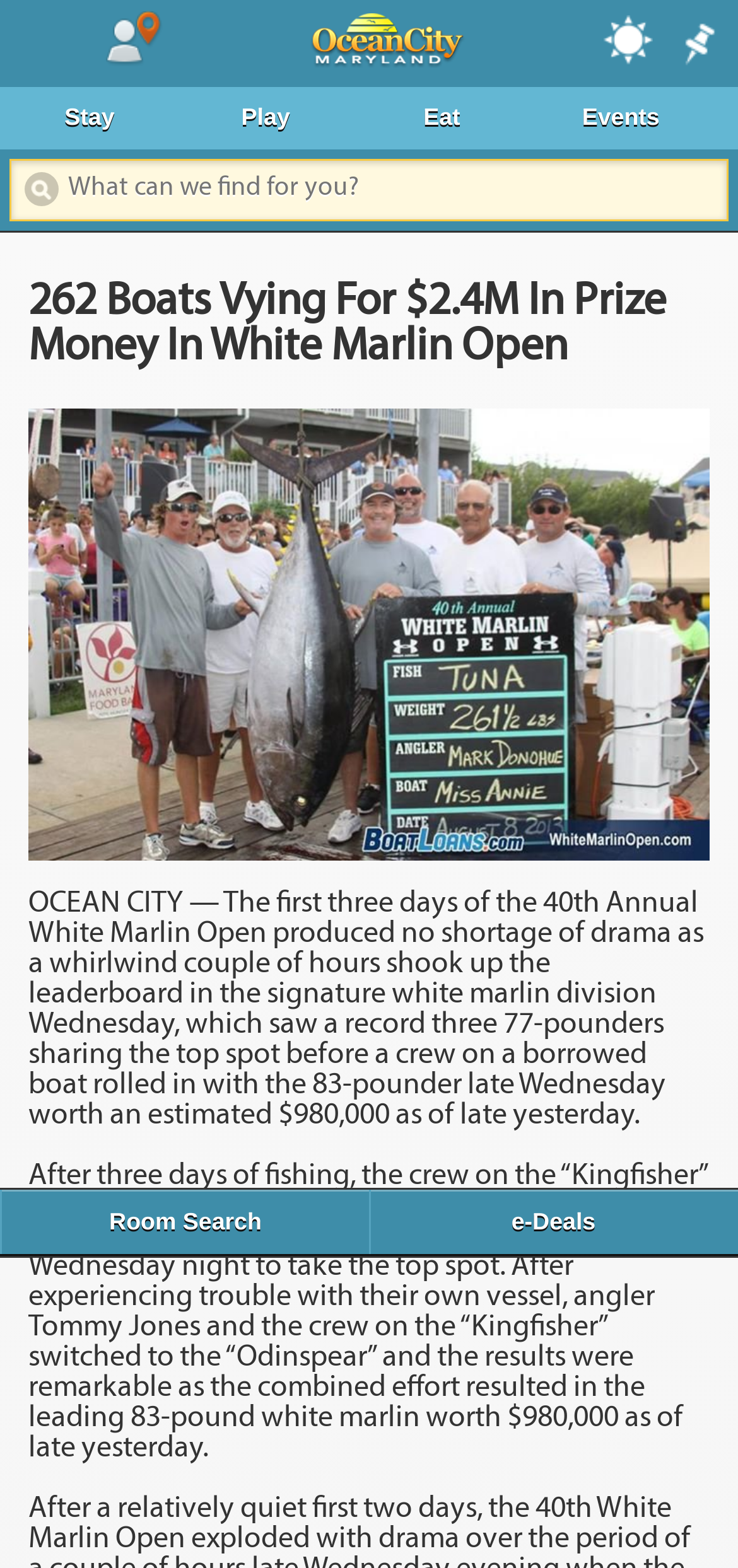Identify the bounding box coordinates for the element you need to click to achieve the following task: "Check the 'Weather'". Provide the bounding box coordinates as four float numbers between 0 and 1, in the form [left, top, right, bottom].

[0.81, 0.004, 0.897, 0.045]